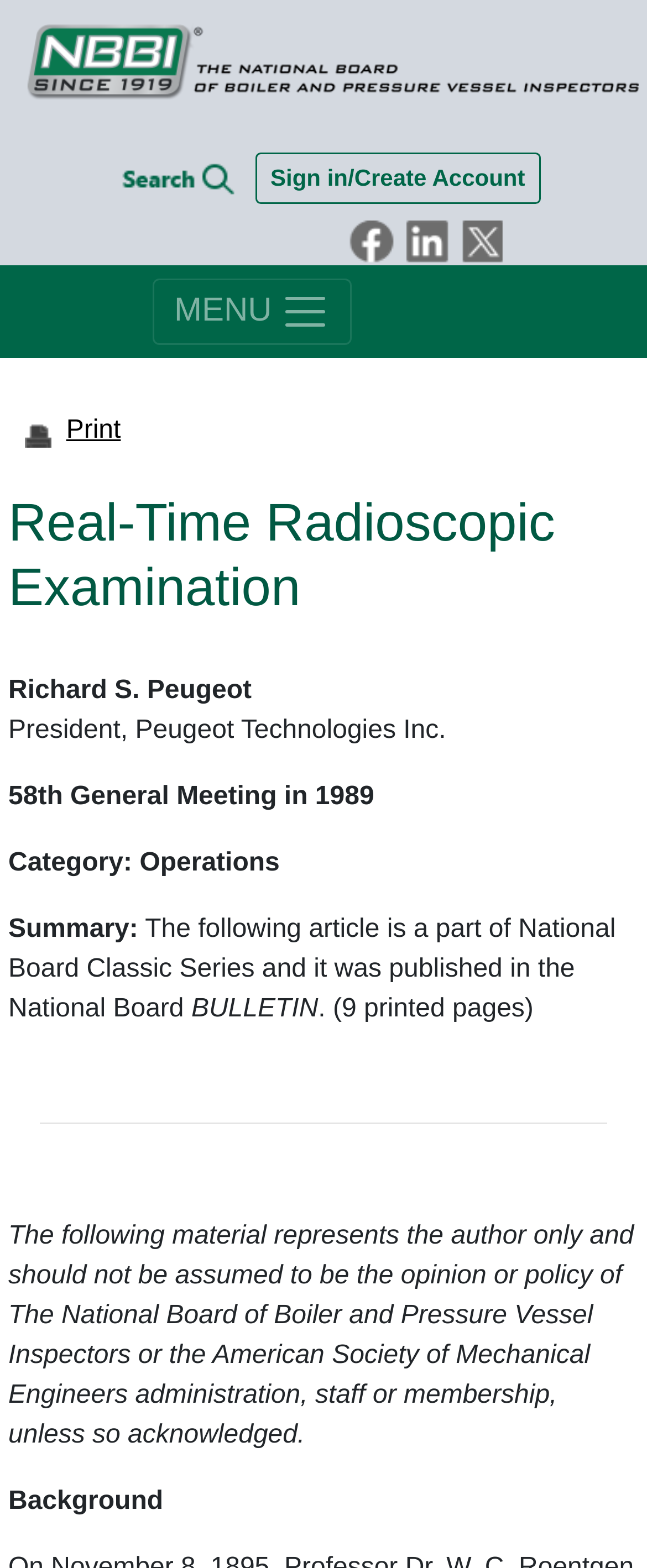Refer to the element description parent_node: Sign in/Create Account and identify the corresponding bounding box in the screenshot. Format the coordinates as (top-left x, top-left y, bottom-right x, bottom-right y) with values in the range of 0 to 1.

[0.208, 0.101, 0.395, 0.127]